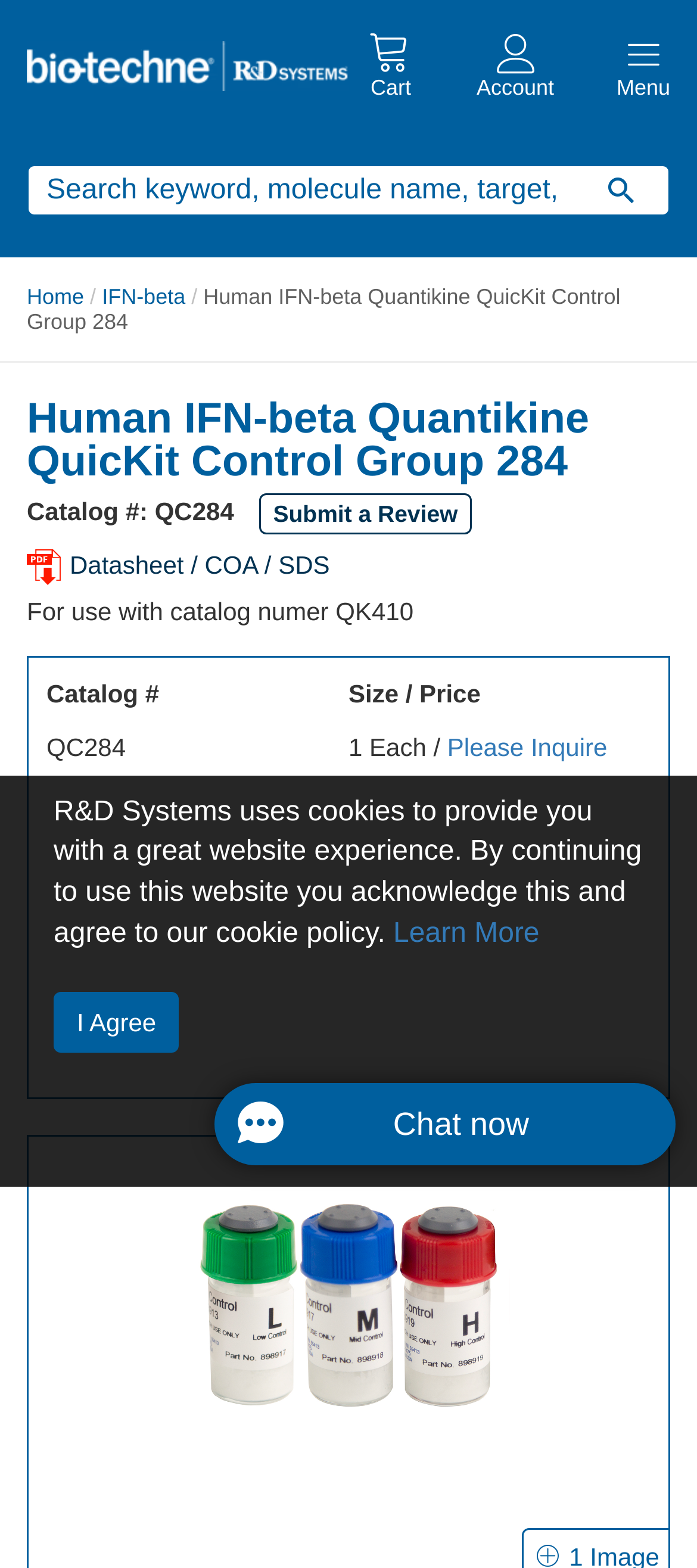Provide a thorough description of this webpage.

This webpage is about the Human IFN-beta Quantikine QuicKit Control Group 284, a product from R&D Systems. At the top left corner, there is a link to skip to the main content. Next to it, there is a link to the R&D Systems website. A search bar is located on the top right, where users can input keywords, molecule names, targets, catalog numbers, or product types. 

Below the search bar, there is a notification about the website's cookie policy, with a link to learn more and an "I Agree" button. A navigation menu is situated below, with links to the home page, IFN-beta, and a breadcrumb trail showing the current page's title, Human IFN-beta Quantikine QuicKit Control Group 284.

The main content area is divided into sections. The first section displays the product's title, catalog number, and a link to submit a review. There is also a link to access the datasheet, COA, or SDS. The product description mentions that it is for use with catalog number QK410.

A table is presented below, with two columns: Catalog # and Size / Price. The table contains one row with the product's catalog number, QC284, and its corresponding size and price information, which includes a link to inquire about the price.

At the bottom of the page, there is a link to R&D Systems ELISA Controls, accompanied by an image. A live chat button is located at the bottom right corner, allowing users to initiate a chat session.